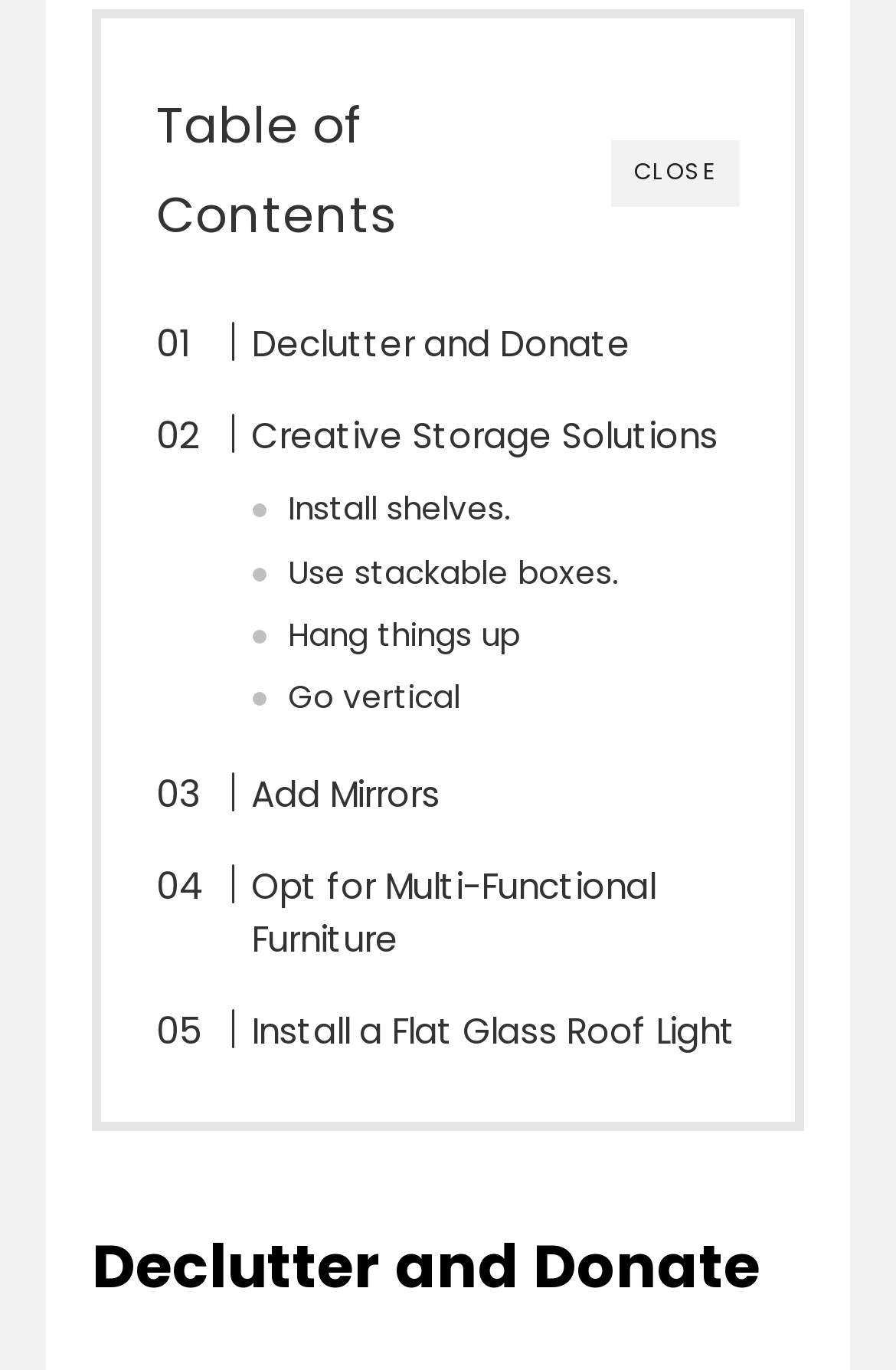Kindly determine the bounding box coordinates for the area that needs to be clicked to execute this instruction: "Explore 'Install shelves' option".

[0.321, 0.355, 0.57, 0.39]